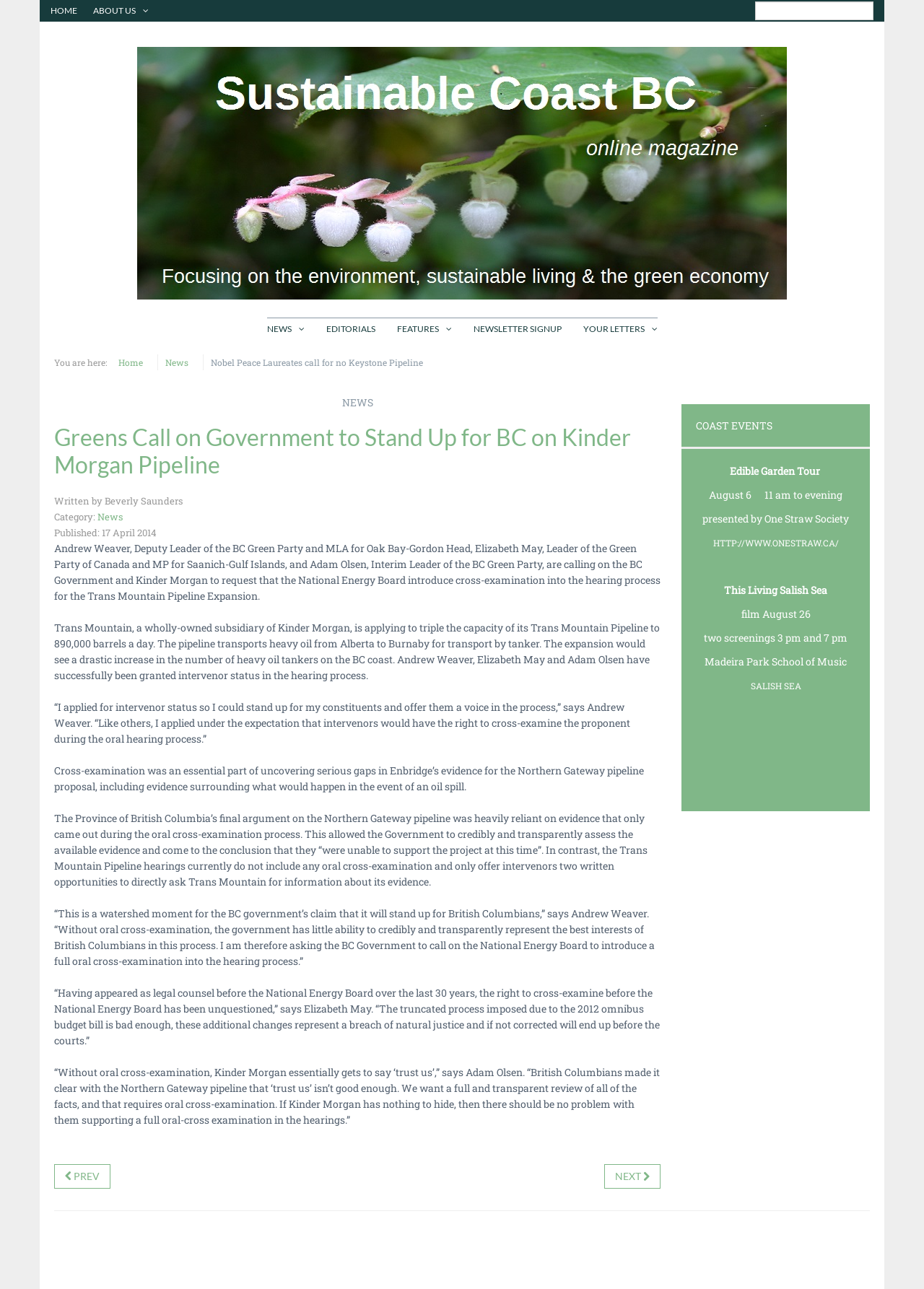Locate the bounding box coordinates of the UI element described by: "Newsletter signup". Provide the coordinates as four float numbers between 0 and 1, formatted as [left, top, right, bottom].

[0.5, 0.247, 0.619, 0.264]